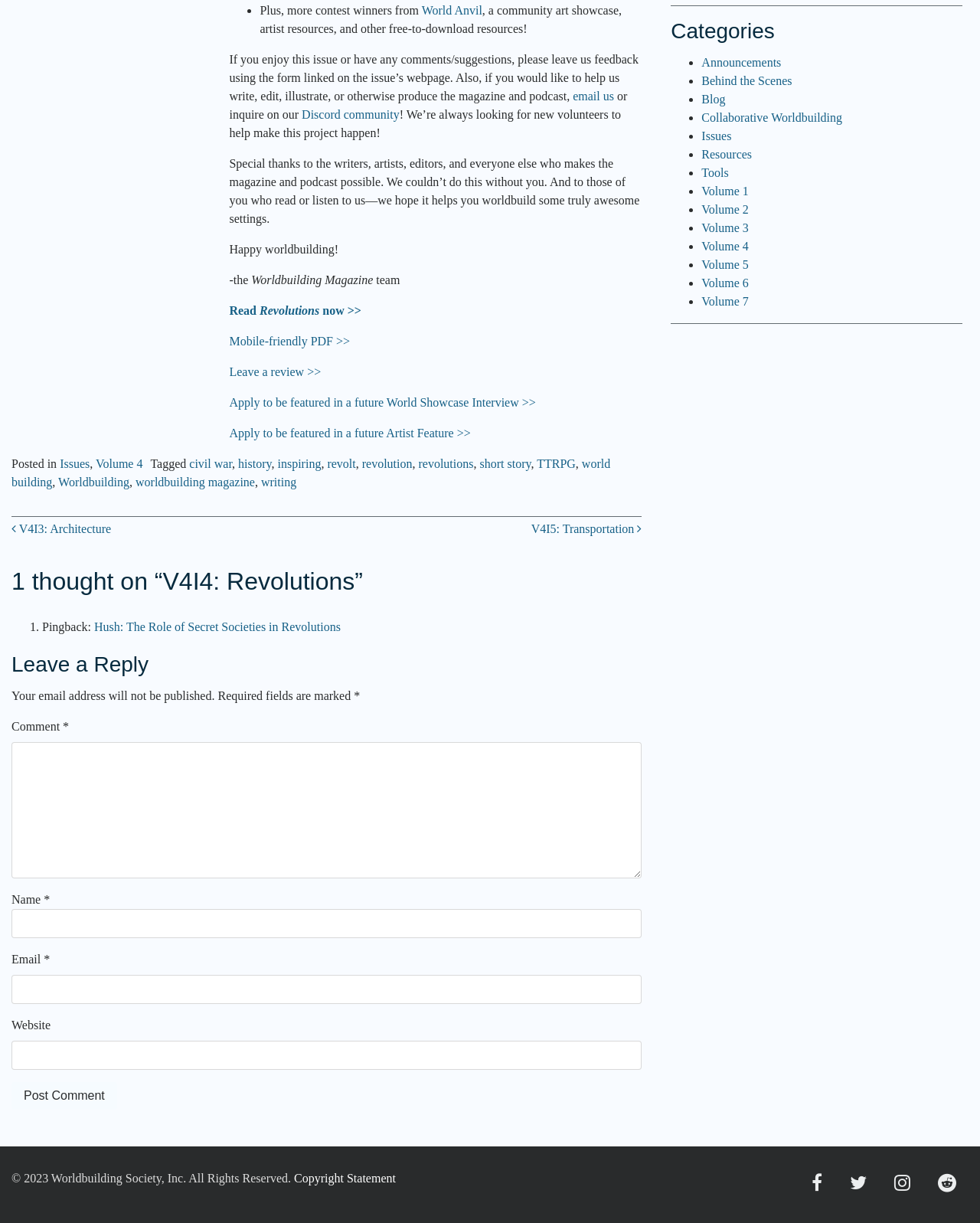Identify the bounding box coordinates for the UI element described as follows: "Read Revolutions now >>". Ensure the coordinates are four float numbers between 0 and 1, formatted as [left, top, right, bottom].

[0.234, 0.249, 0.369, 0.259]